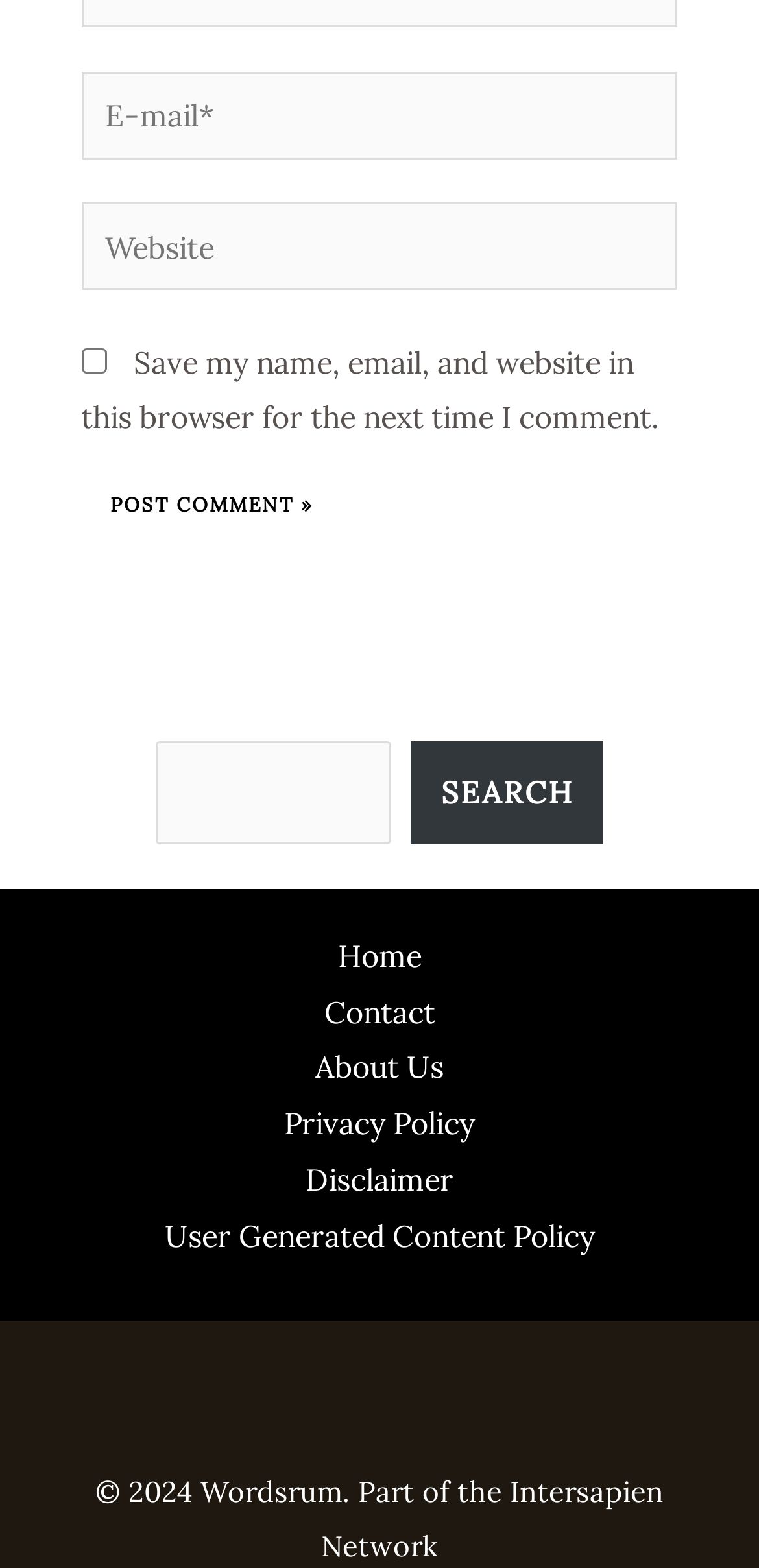Respond to the question with just a single word or phrase: 
What is the purpose of the checkbox?

Save comment info